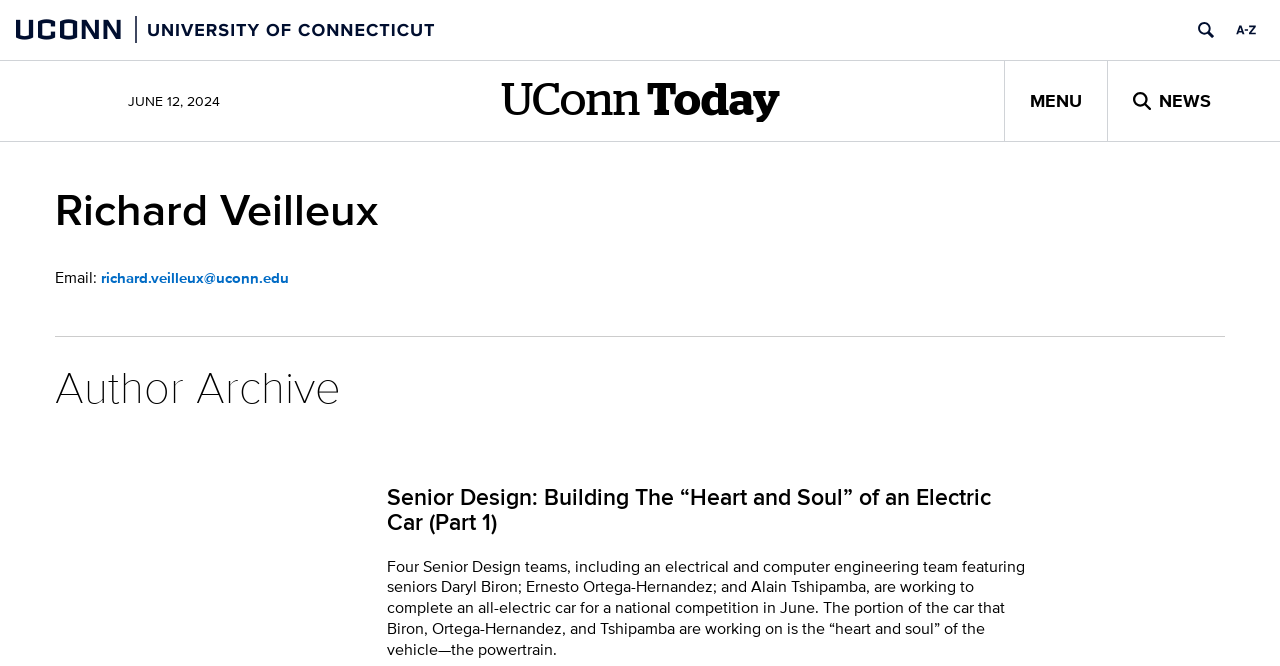What is the email address of the author?
Please use the visual content to give a single word or phrase answer.

richard.veilleux@uconn.edu